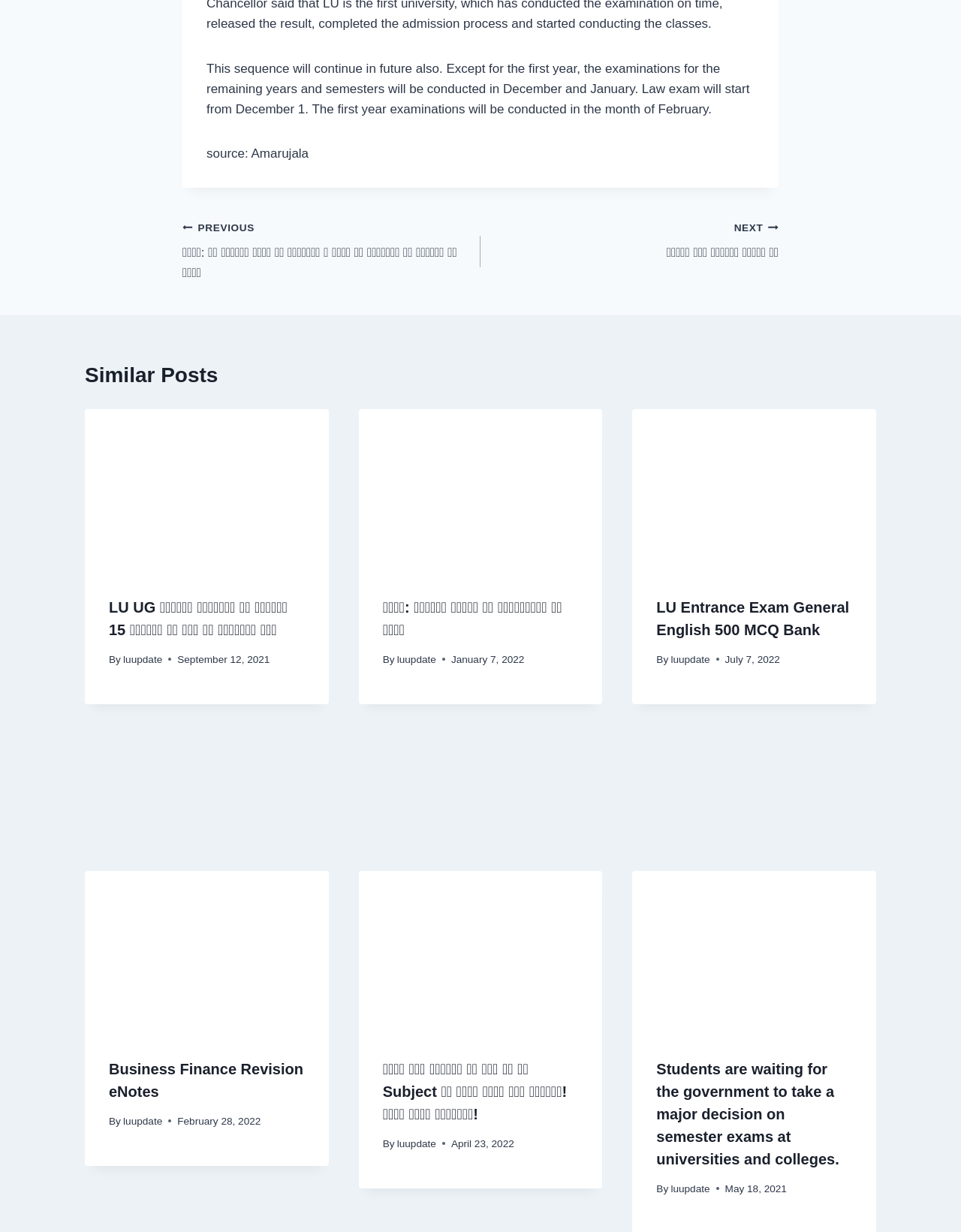Highlight the bounding box coordinates of the element that should be clicked to carry out the following instruction: "Click on About Us". The coordinates must be given as four float numbers ranging from 0 to 1, i.e., [left, top, right, bottom].

None